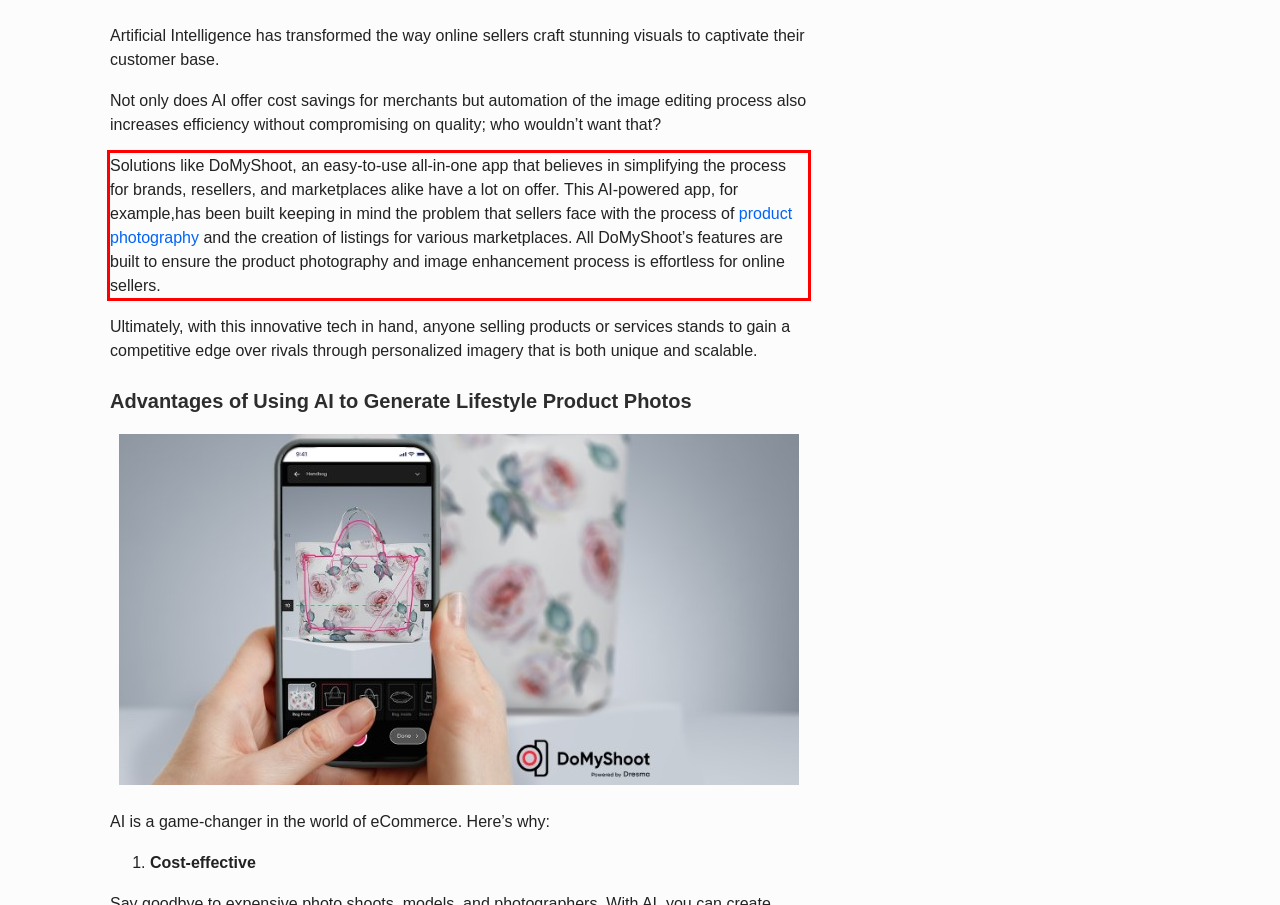Please examine the screenshot of the webpage and read the text present within the red rectangle bounding box.

Solutions like DoMyShoot, an easy-to-use all-in-one app that believes in simplifying the process for brands, resellers, and marketplaces alike have a lot on offer. This AI-powered app, for example,has been built keeping in mind the problem that sellers face with the process of product photography and the creation of listings for various marketplaces. All DoMyShoot’s features are built to ensure the product photography and image enhancement process is effortless for online sellers.